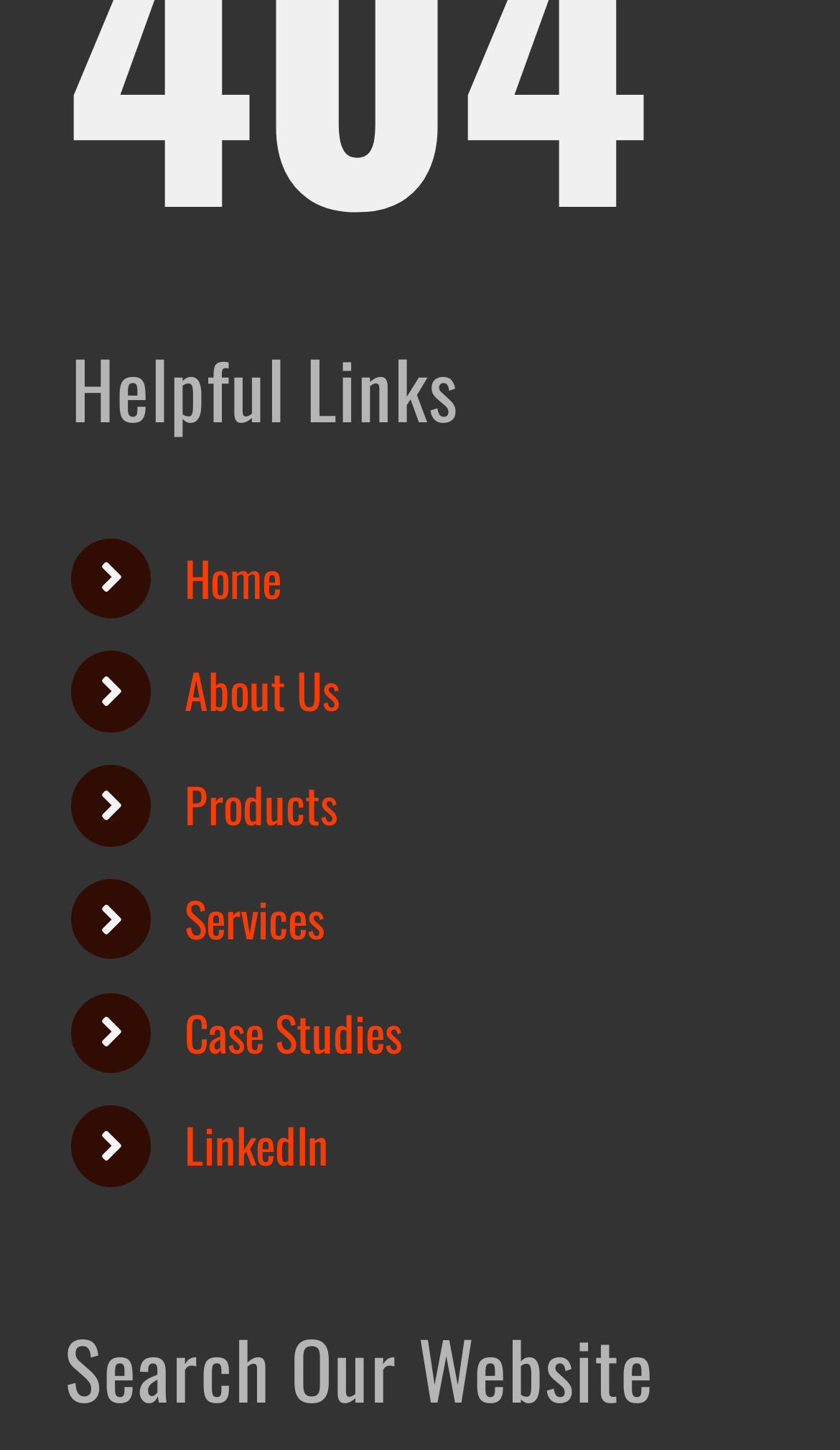Identify the bounding box for the UI element that is described as follows: "Home".

[0.22, 0.374, 0.335, 0.421]